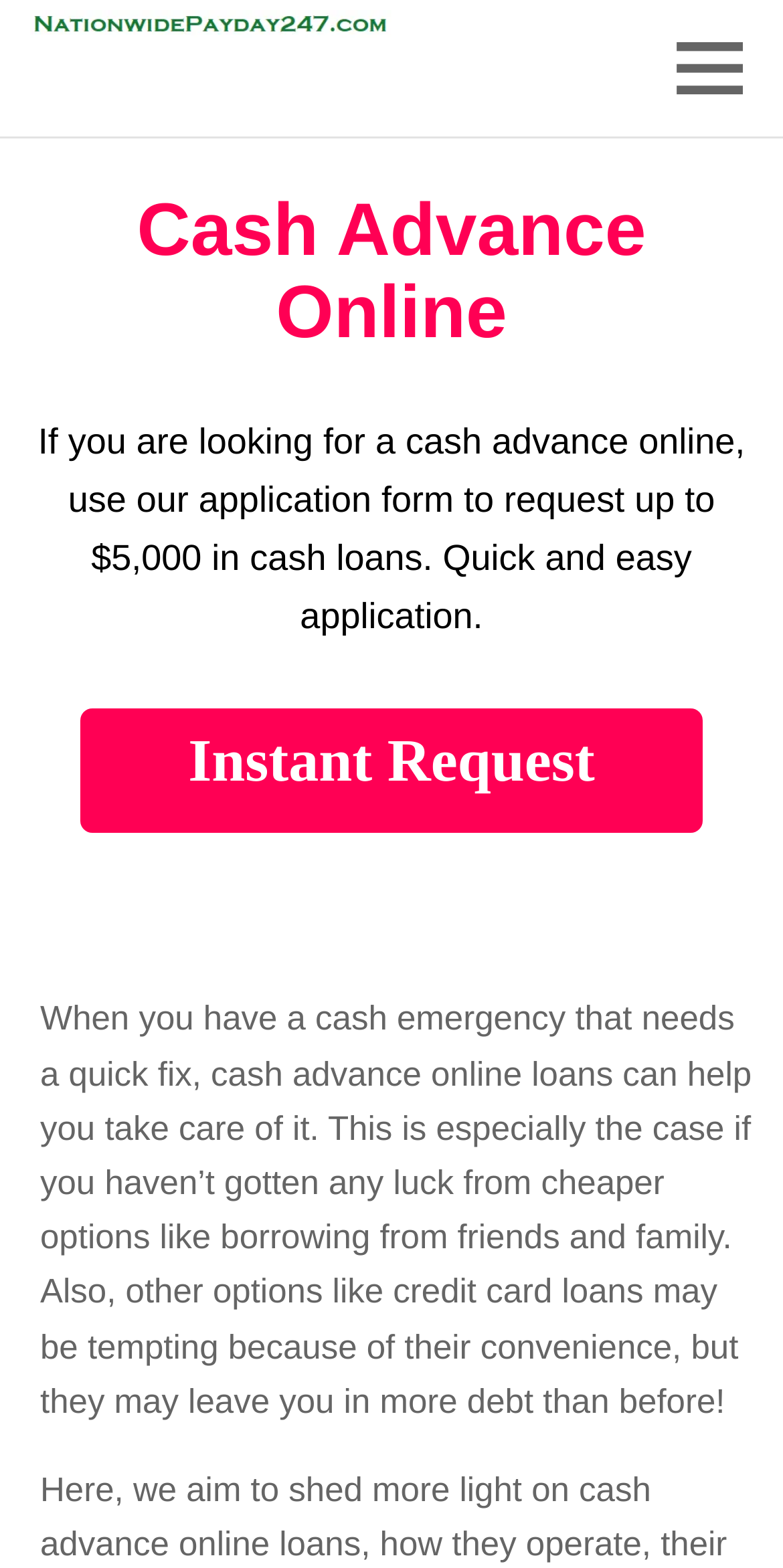Please provide the bounding box coordinates in the format (top-left x, top-left y, bottom-right x, bottom-right y). Remember, all values are floating point numbers between 0 and 1. What is the bounding box coordinate of the region described as: DONATE NOW

None